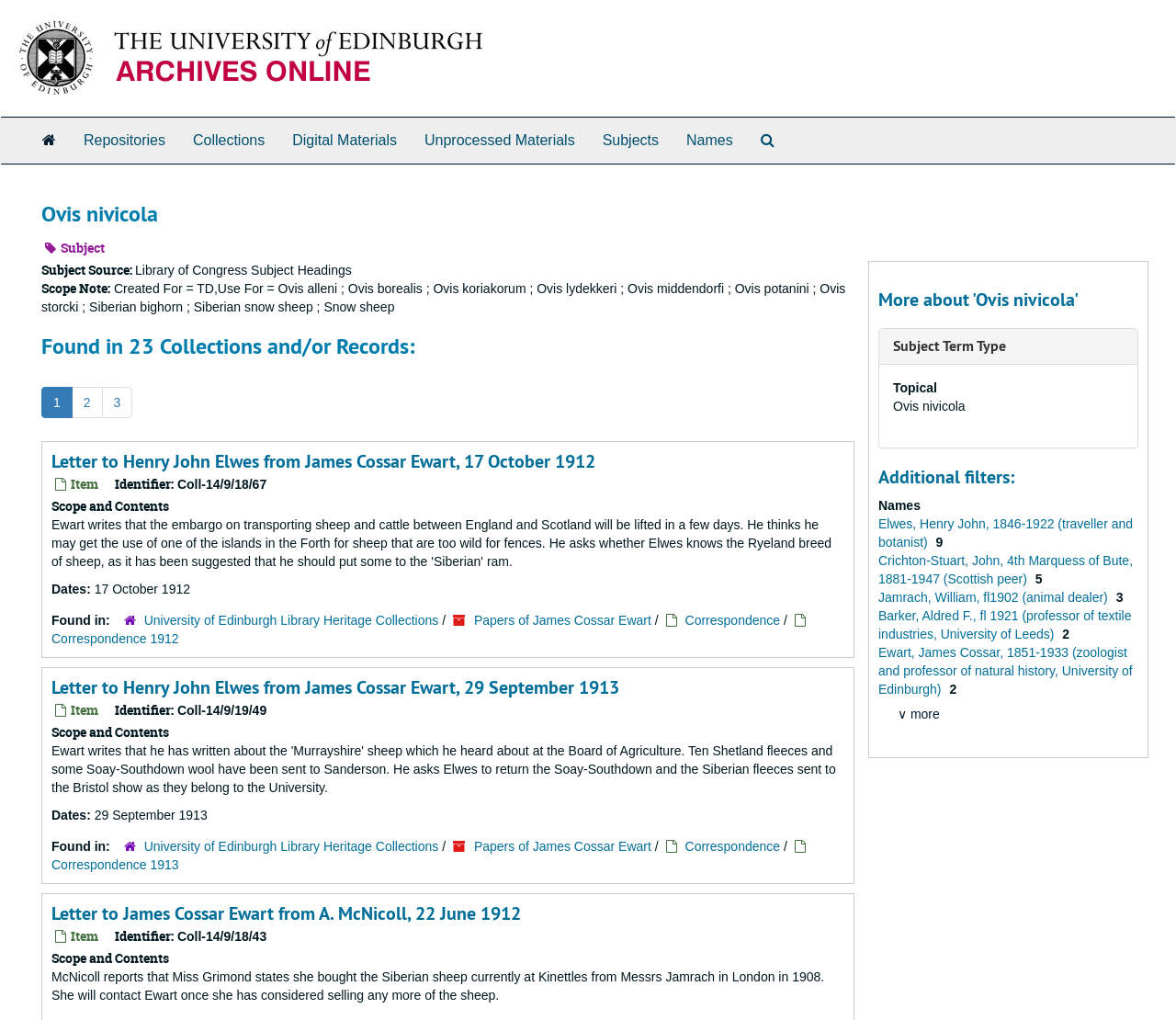Show me the bounding box coordinates of the clickable region to achieve the task as per the instruction: "Filter by Names".

[0.747, 0.488, 0.783, 0.503]